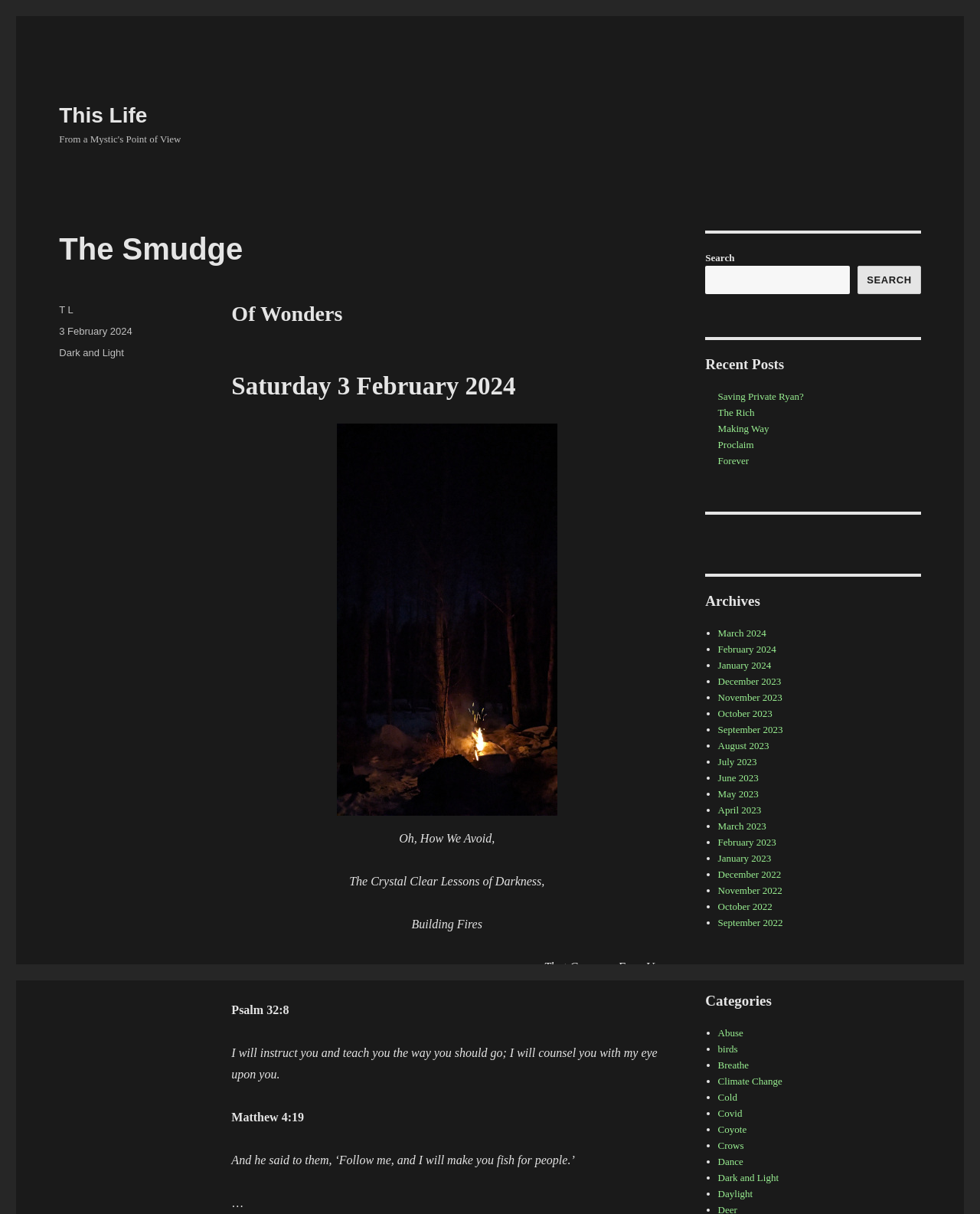Pinpoint the bounding box coordinates of the element you need to click to execute the following instruction: "Read recent post 'Saving Private Ryan?'". The bounding box should be represented by four float numbers between 0 and 1, in the format [left, top, right, bottom].

[0.733, 0.322, 0.82, 0.331]